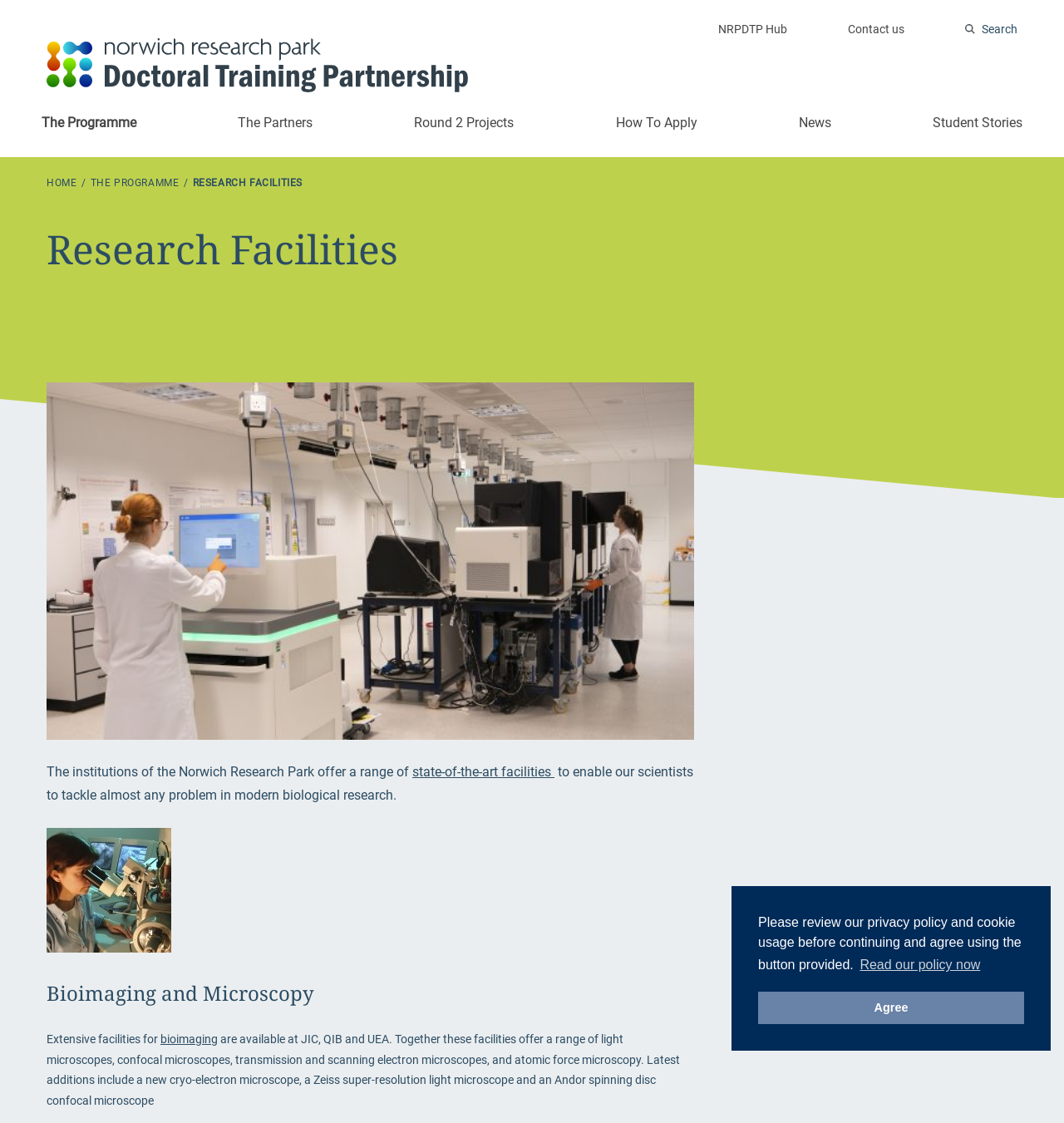Please identify the bounding box coordinates of the clickable region that I should interact with to perform the following instruction: "Click the 'NRPDTP Hub' link". The coordinates should be expressed as four float numbers between 0 and 1, i.e., [left, top, right, bottom].

[0.675, 0.019, 0.74, 0.034]